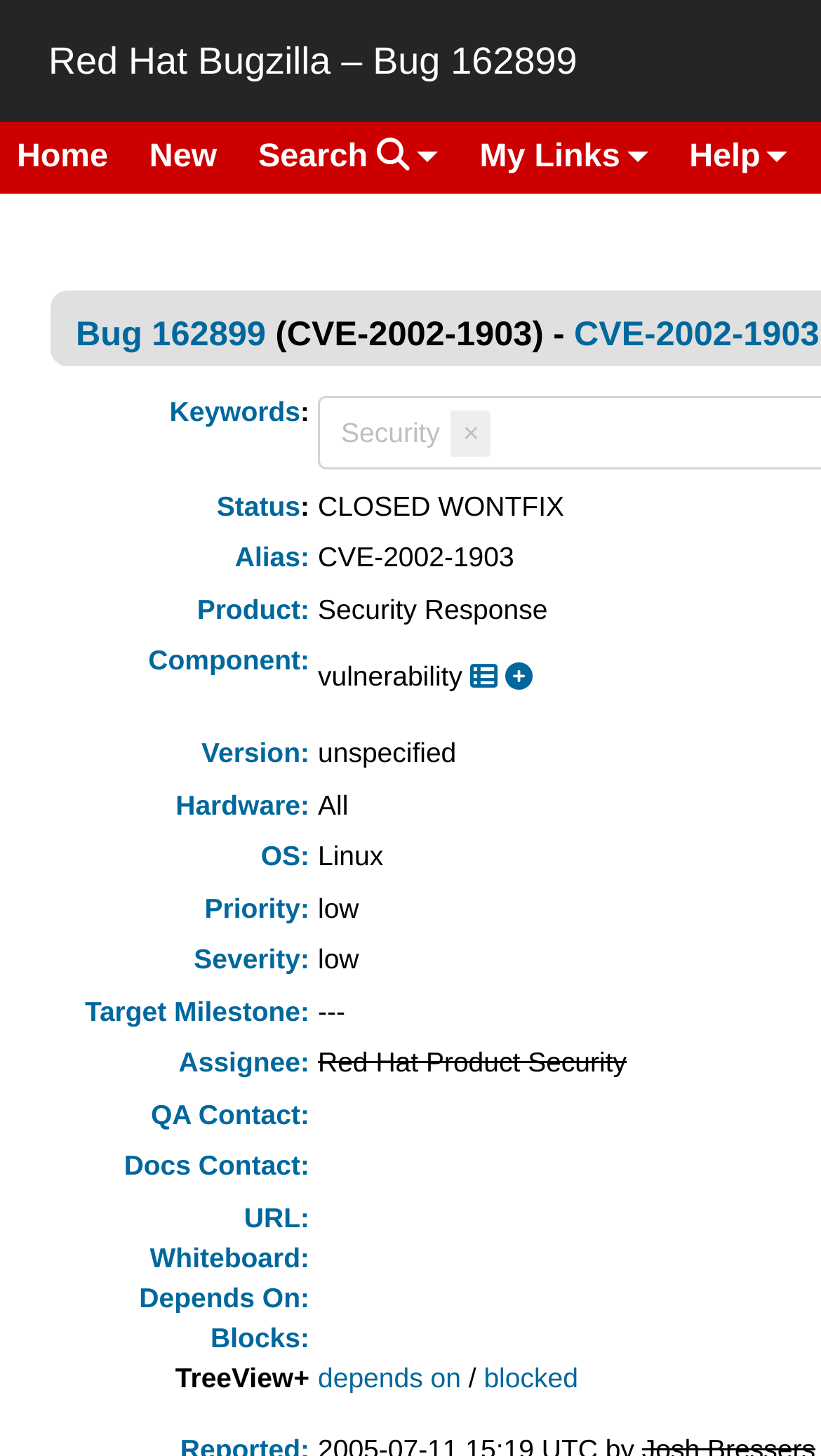What is the bug ID?
We need a detailed and meticulous answer to the question.

The bug ID is obtained from the title of the webpage, which is '162899 – (CVE-2002-1903) CVE-2002-1903 pine username disclosure issue'.